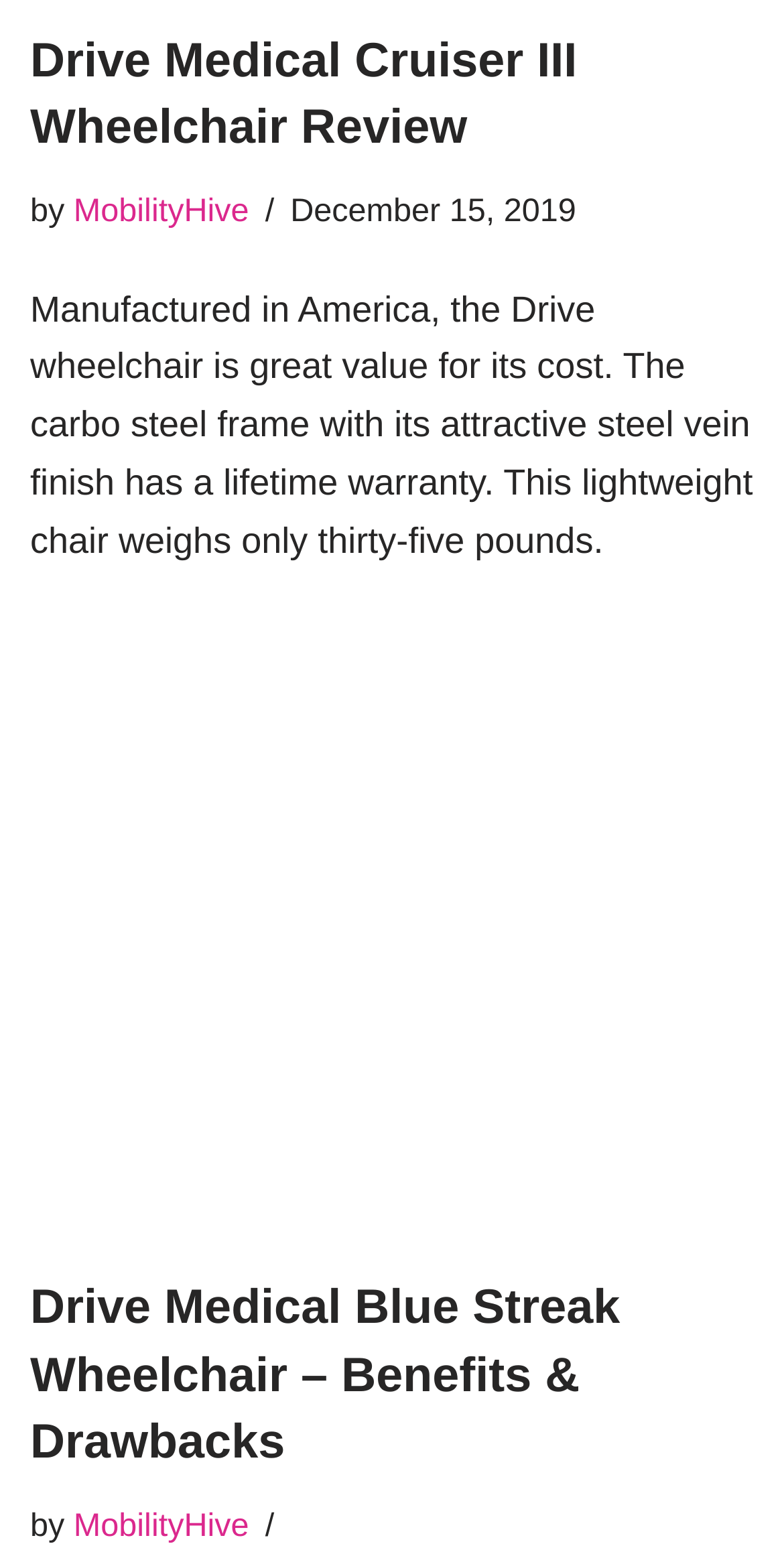Specify the bounding box coordinates (top-left x, top-left y, bottom-right x, bottom-right y) of the UI element in the screenshot that matches this description: MobilityHive

[0.094, 0.974, 0.318, 0.997]